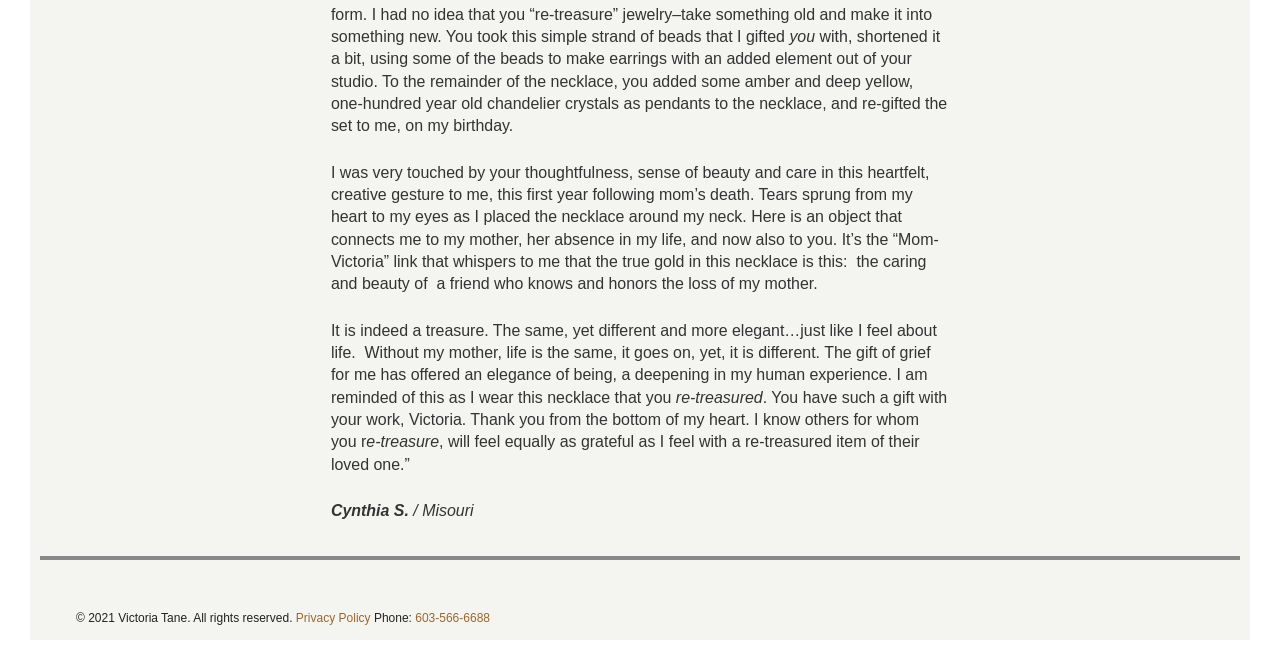Locate the UI element described by Privacy Policy in the provided webpage screenshot. Return the bounding box coordinates in the format (top-left x, top-left y, bottom-right x, bottom-right y), ensuring all values are between 0 and 1.

[0.231, 0.926, 0.289, 0.947]